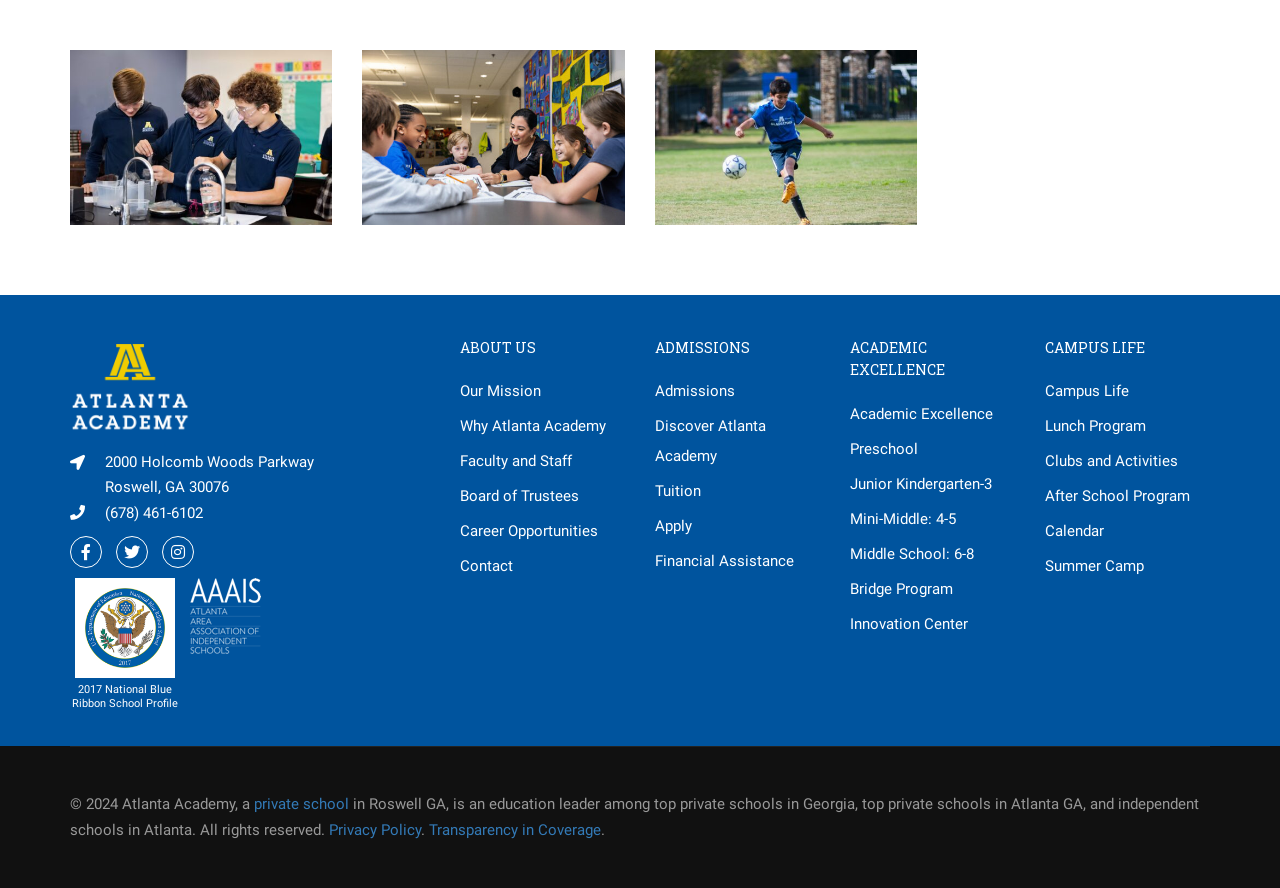Pinpoint the bounding box coordinates of the area that should be clicked to complete the following instruction: "View the National Blue Ribbon Schools Program Logo". The coordinates must be given as four float numbers between 0 and 1, i.e., [left, top, right, bottom].

[0.059, 0.651, 0.137, 0.764]